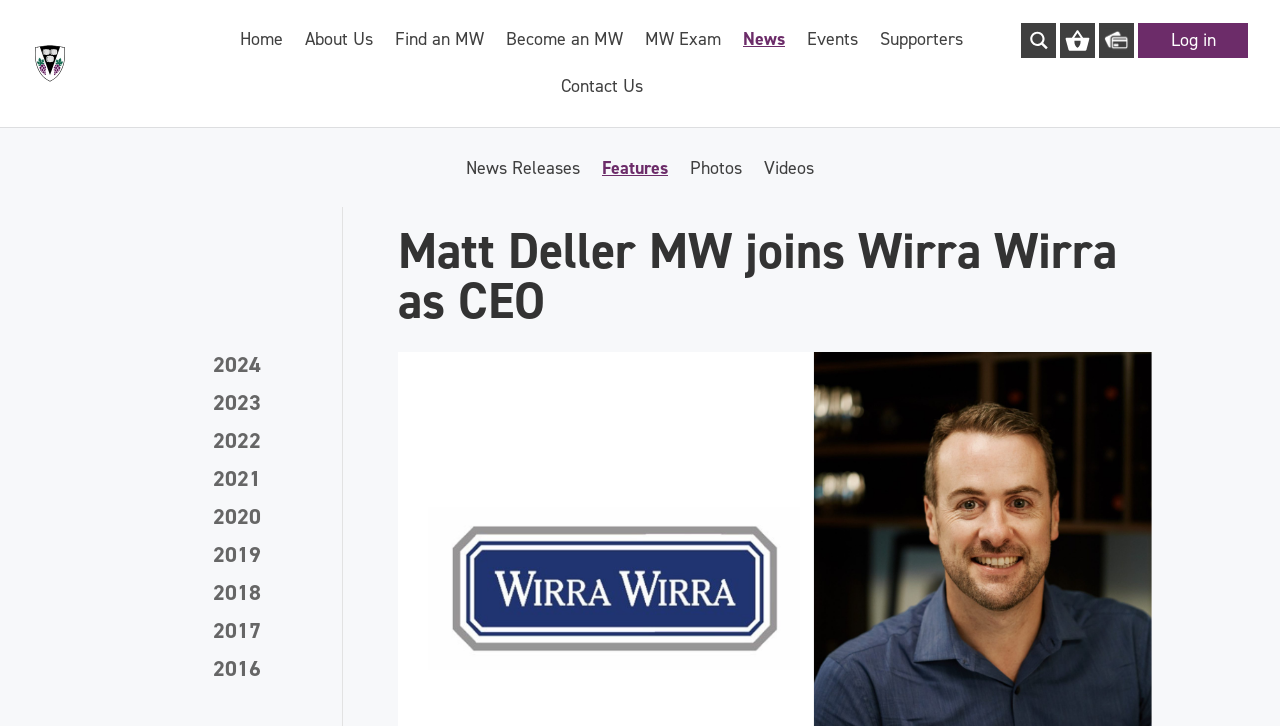Locate the UI element that matches the description Contact Us in the webpage screenshot. Return the bounding box coordinates in the format (top-left x, top-left y, bottom-right x, bottom-right y), with values ranging from 0 to 1.

[0.438, 0.11, 0.502, 0.175]